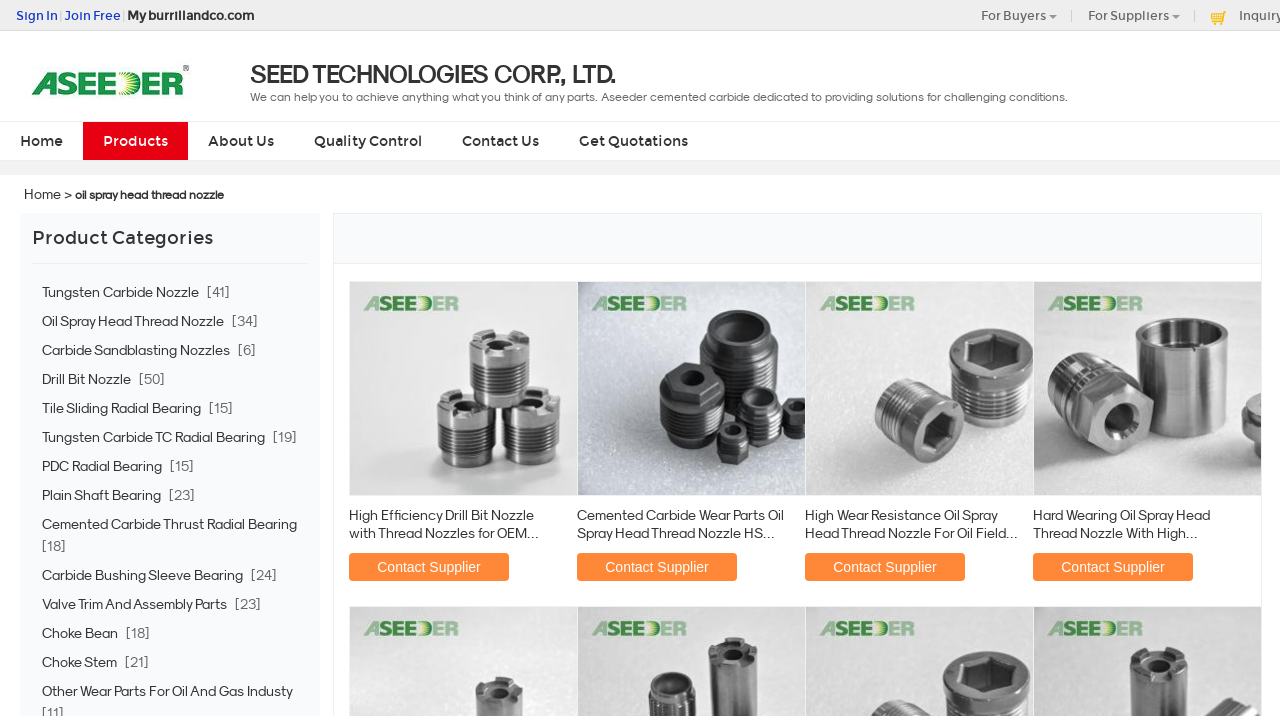Find the bounding box coordinates for the area that must be clicked to perform this action: "Sign In".

[0.012, 0.003, 0.045, 0.038]